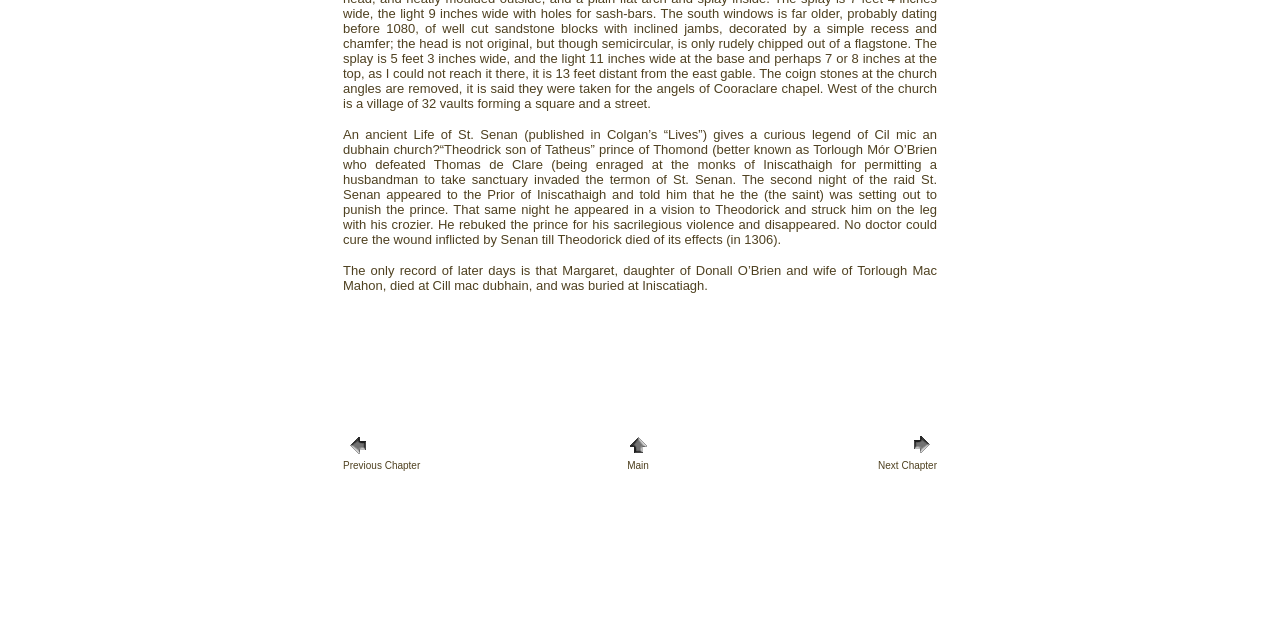Using the element description parent_node: Previous Chapter, predict the bounding box coordinates for the UI element. Provide the coordinates in (top-left x, top-left y, bottom-right x, bottom-right y) format with values ranging from 0 to 1.

[0.268, 0.696, 0.291, 0.723]